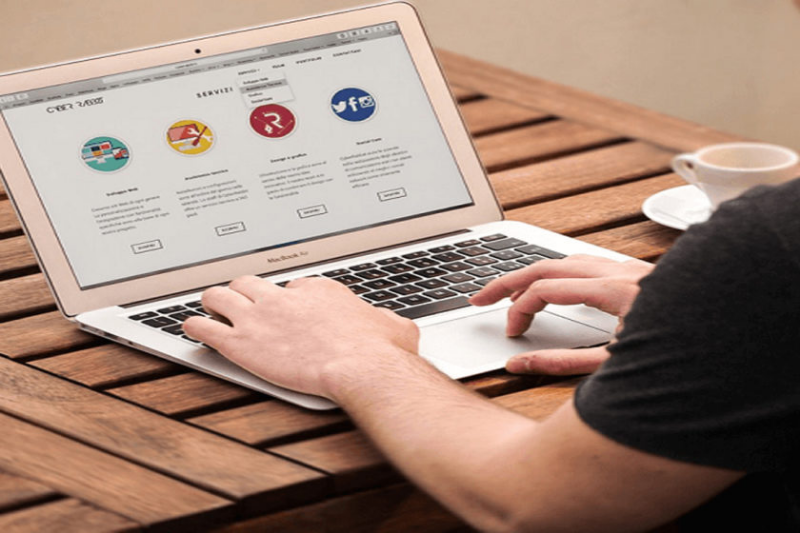Explain the image with as much detail as possible.

The image showcases a person comfortably working on a MacBook Air, positioned on a wooden table. The individual is engaged with a webpage that appears to focus on graphic design services, indicated by colorful icons representing various services. The icons include images related to web design, social media, and other creative aspects, suggesting a vibrant and user-friendly interface. A small cup of coffee rests beside the laptop, adding to the relaxed and productive atmosphere. The combination of technology and casual dining space emphasizes both creativity and professionalism.